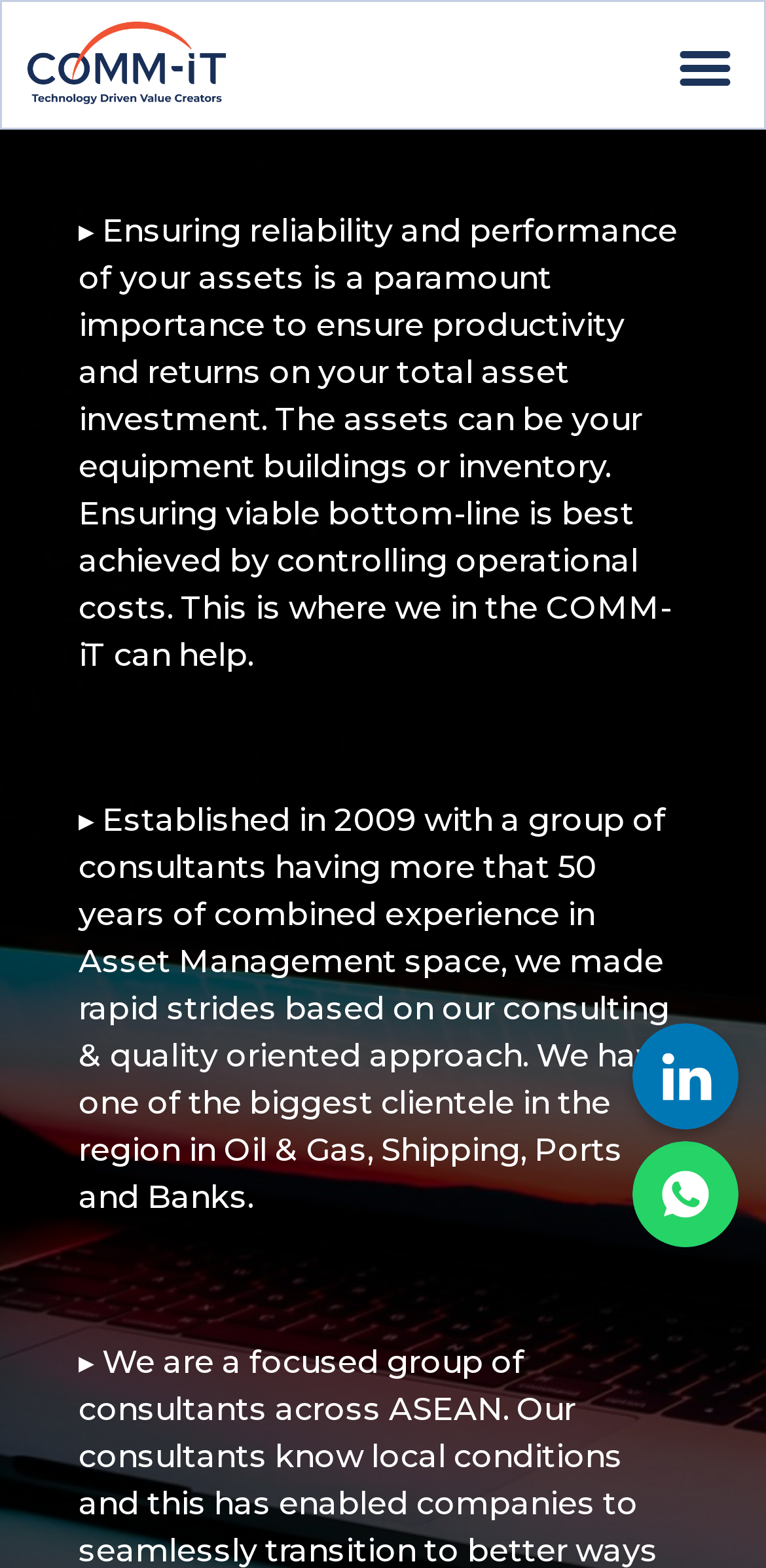What is the industry background of the consultants in COMM-iT?
Refer to the image and provide a thorough answer to the question.

The webpage states that the consultants in COMM-iT have more than 50 years of combined experience in the Asset Management space, which suggests that they have a strong industry background in this area.